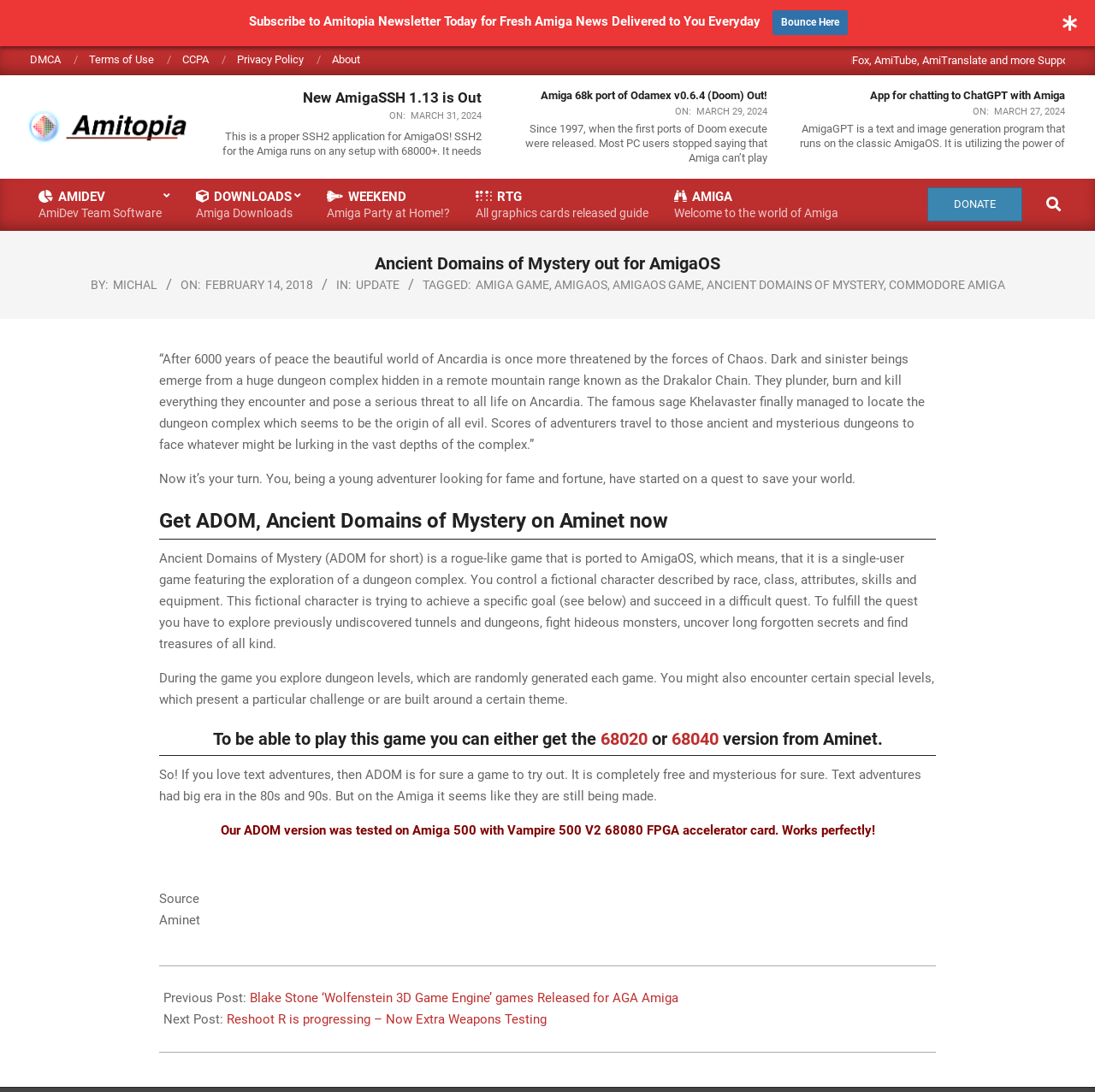Specify the bounding box coordinates of the element's area that should be clicked to execute the given instruction: "Click on the 'Amitopia' link". The coordinates should be four float numbers between 0 and 1, i.e., [left, top, right, bottom].

[0.023, 0.098, 0.176, 0.134]